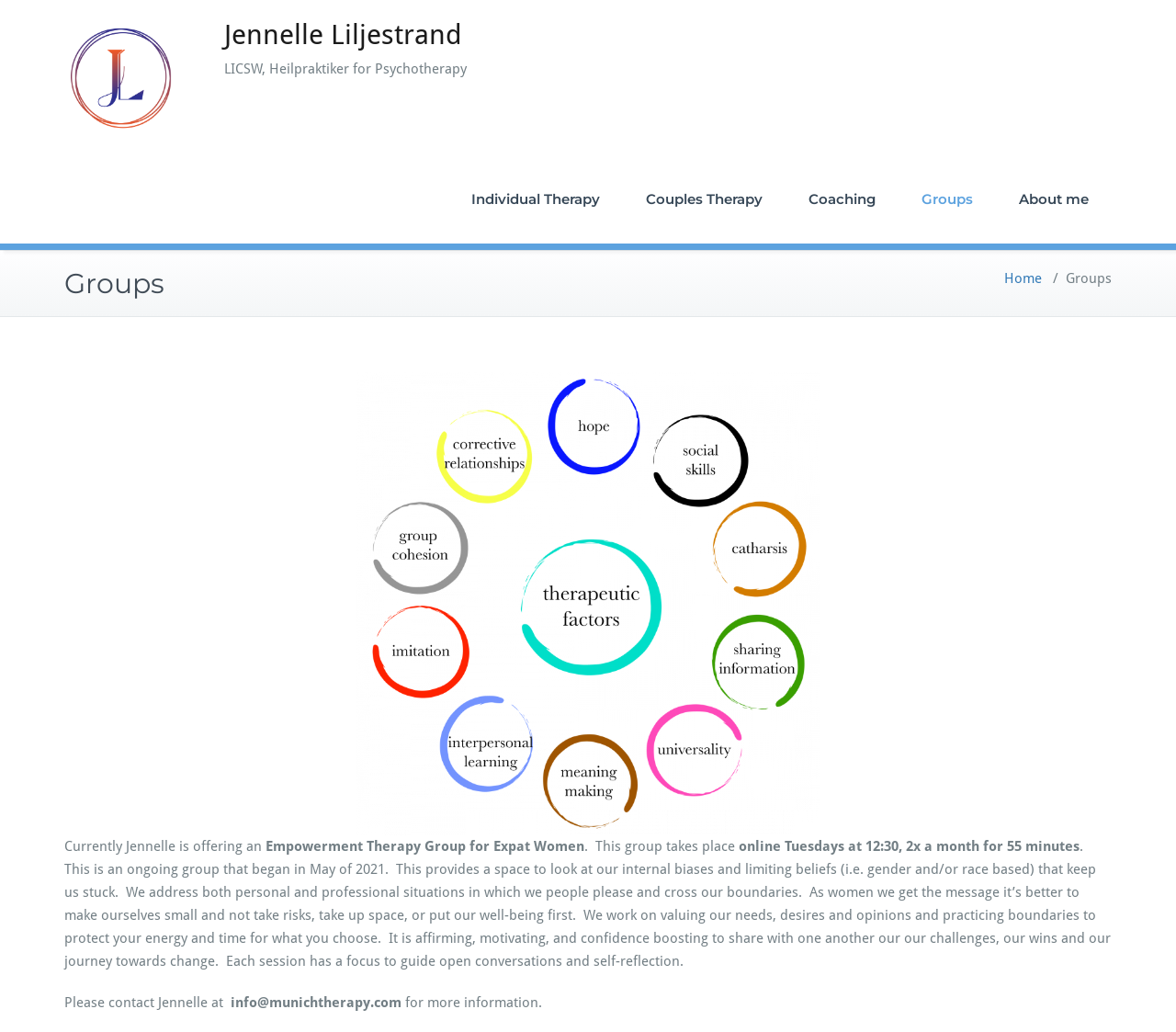Extract the bounding box coordinates for the described element: "Individual Therapy". The coordinates should be represented as four float numbers between 0 and 1: [left, top, right, bottom].

[0.381, 0.15, 0.53, 0.236]